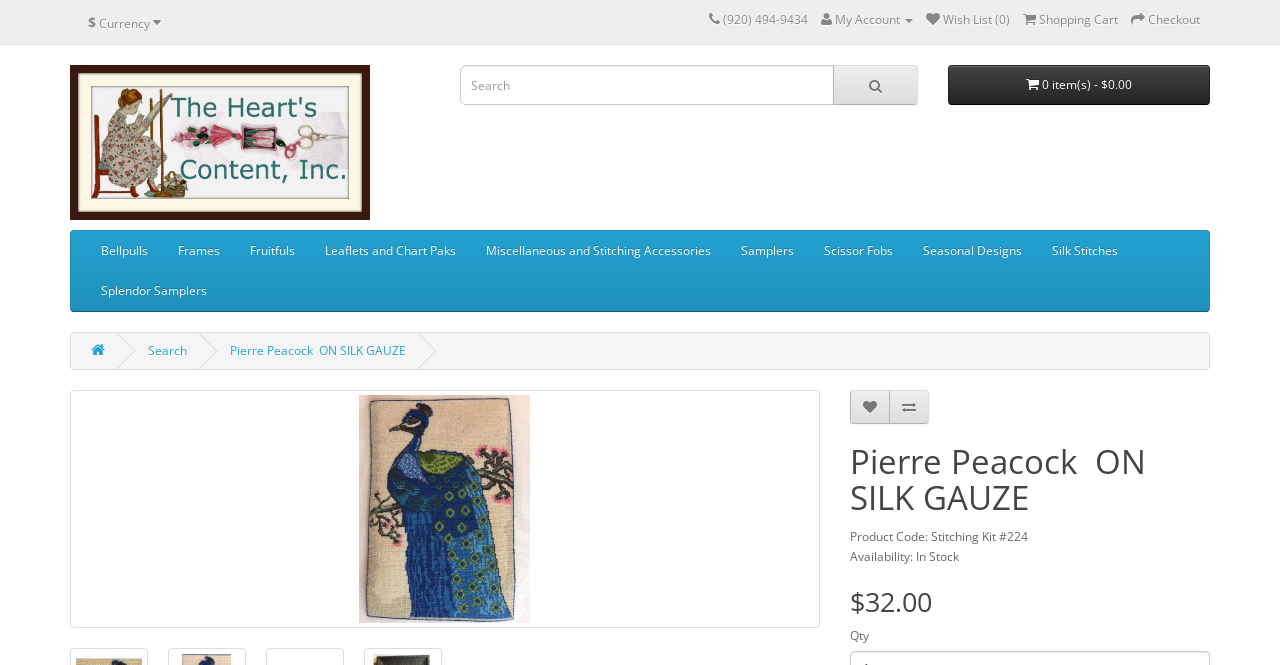Provide the bounding box for the UI element matching this description: "Pierre Peacock ON SILK GAUZE".

[0.18, 0.514, 0.317, 0.54]